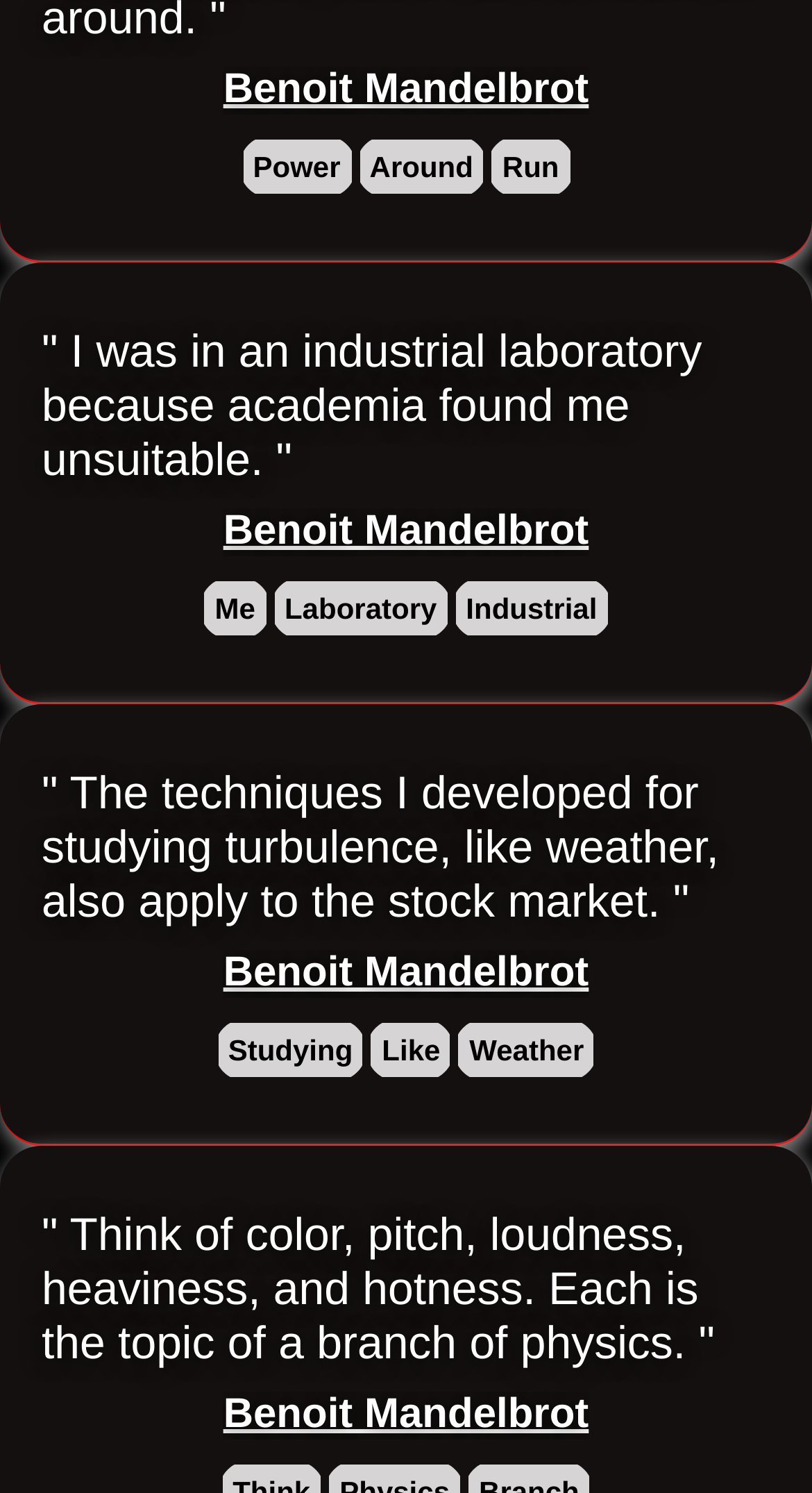Please provide a one-word or short phrase answer to the question:
What is the name mentioned most on the webpage?

Benoit Mandelbrot